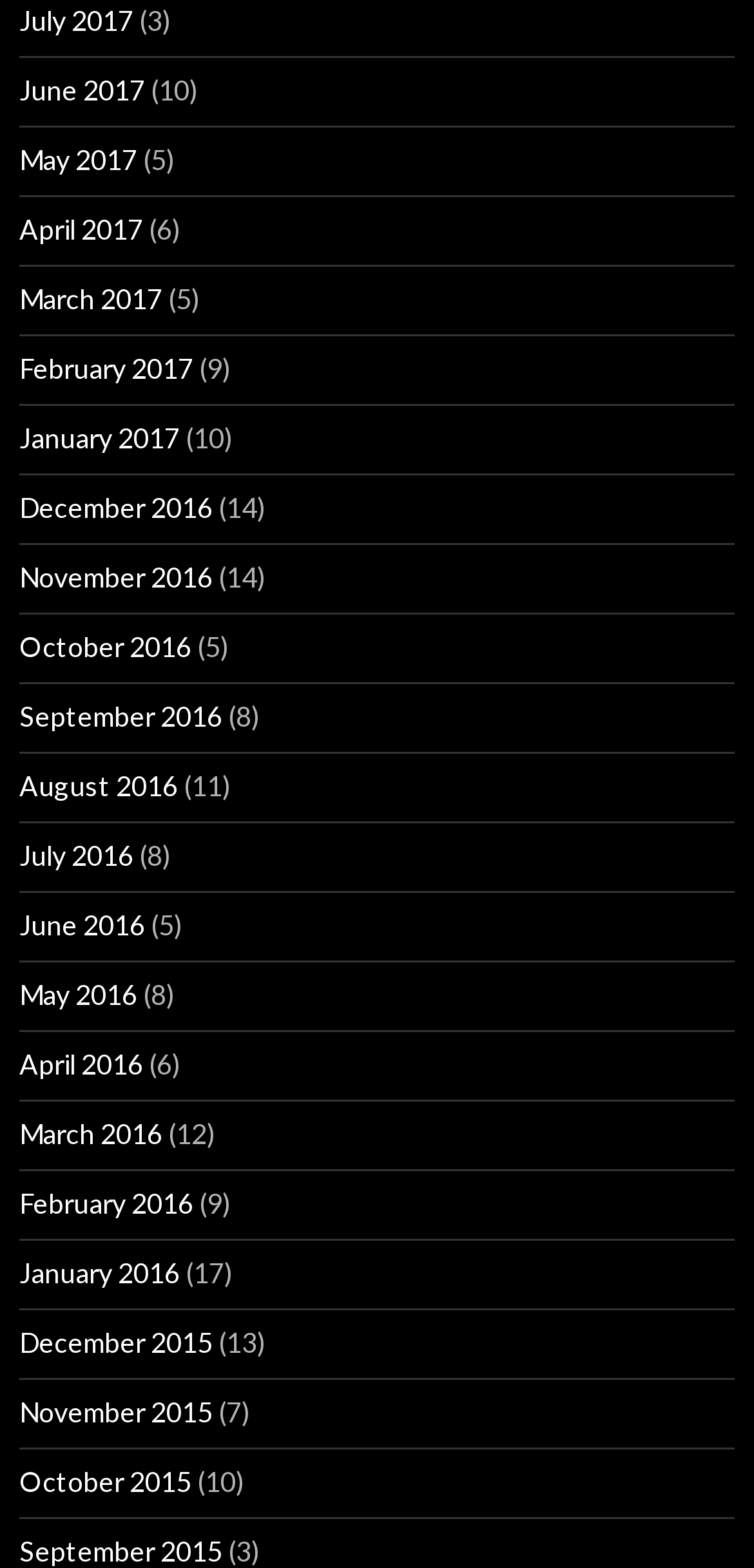Please provide a comprehensive response to the question below by analyzing the image: 
How many months are listed on this webpage?

I counted the number of links on the webpage, each representing a month, and found 24 links.